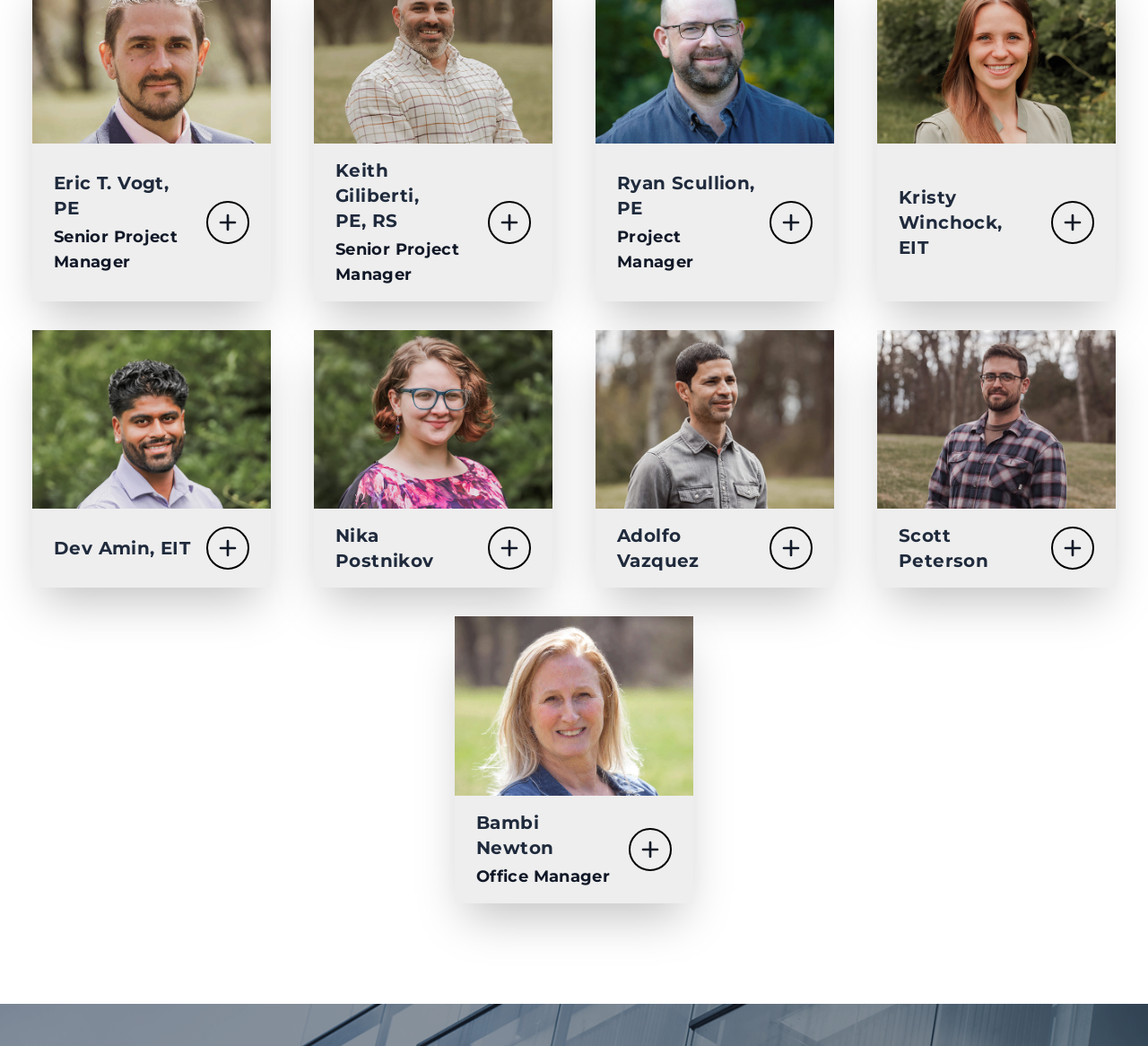Please provide a brief answer to the following inquiry using a single word or phrase:
What is Eric T. Vogt's job title?

Senior Project Manager